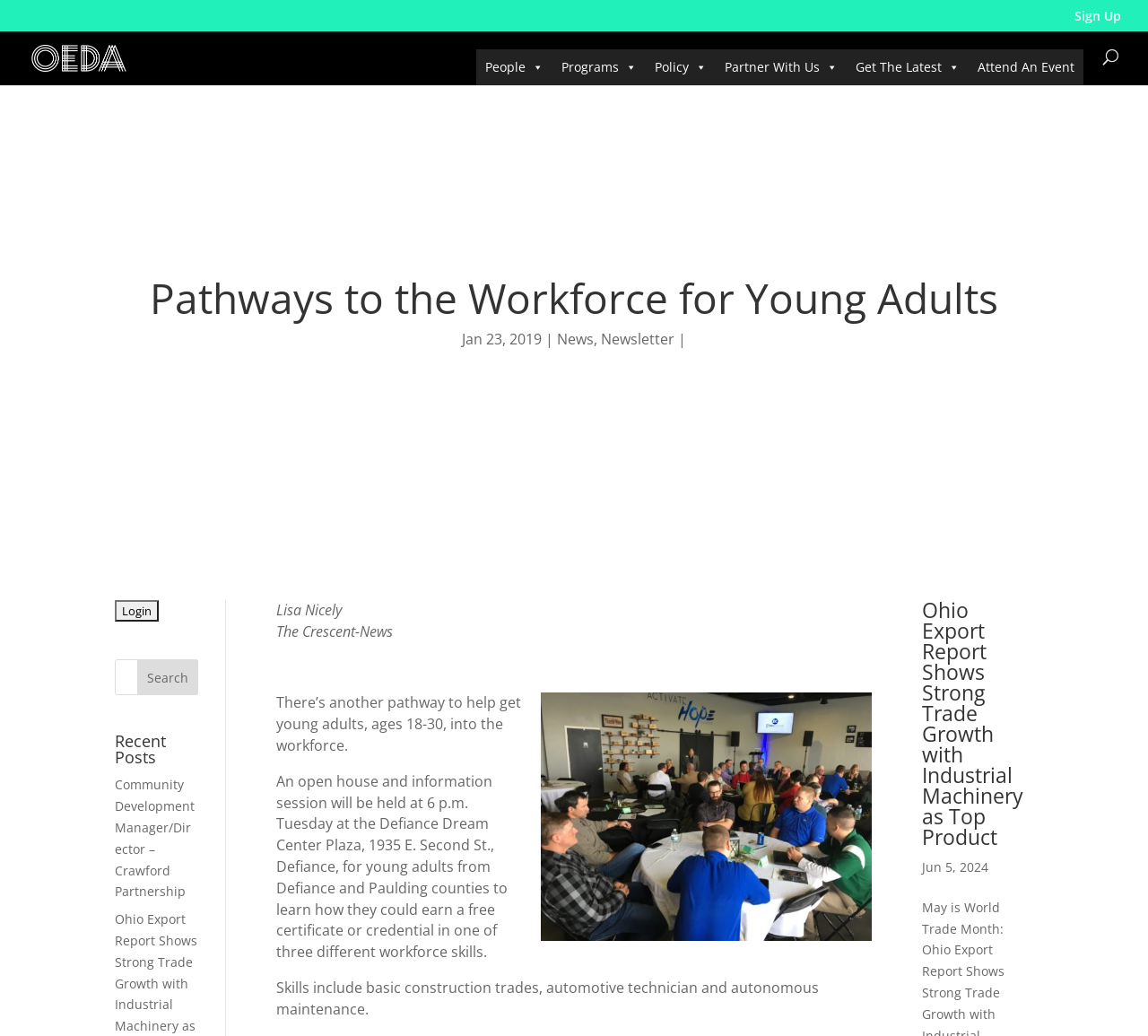Provide an in-depth caption for the elements present on the webpage.

The webpage is about Pathways to the Workforce for Young Adults, provided by OEDA. At the top, there is a navigation menu with links to "Sign Up", "OEDA" (accompanied by an image), and a series of dropdown menus labeled "People", "Programs", "Policy", "Partner With Us", and "Get The Latest". 

Below the navigation menu, there is a search box with a placeholder text "Search for:". On the left side, there is a login button and a search bar with a textbox and a search button. 

The main content area is divided into two sections. The first section has a heading "Pathways to the Workforce for Young Adults" and displays a news article with a title, date "Jan 23, 2019", and links to "News" and "Newsletter". 

The second section has a heading "Recent Posts" and lists several news articles. The first article is about a community development manager/director position, followed by an article with a title "Ohio Export Report Shows Strong Trade Growth with Industrial Machinery as Top Product" and a date "Jun 5, 2024". There are also several paragraphs of text describing an open house and information session for young adults to learn about earning a free certificate or credential in workforce skills such as basic construction trades, automotive technician, and autonomous maintenance.